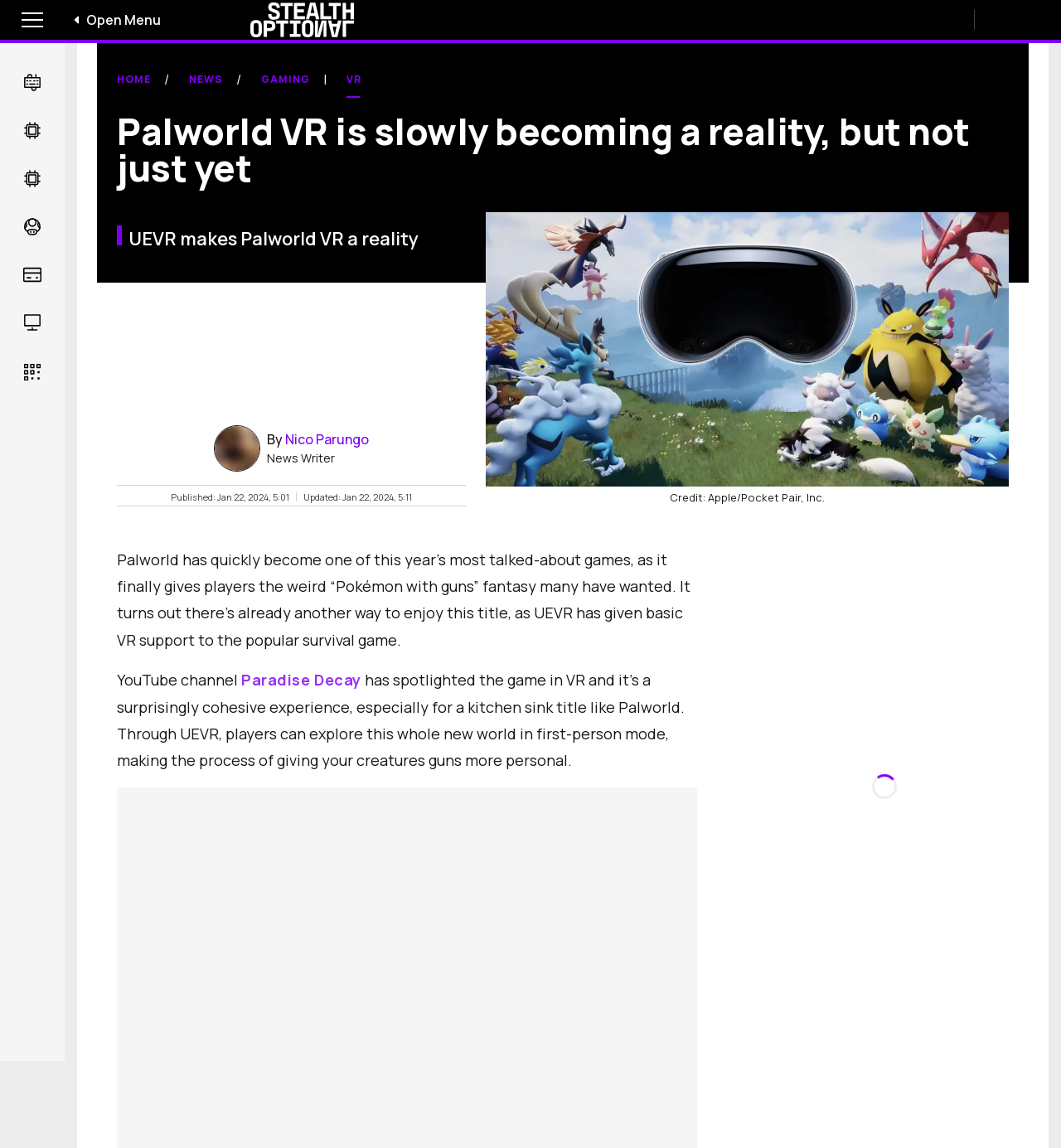Identify the title of the webpage and provide its text content.

Palworld VR is slowly becoming a reality, but not just yet